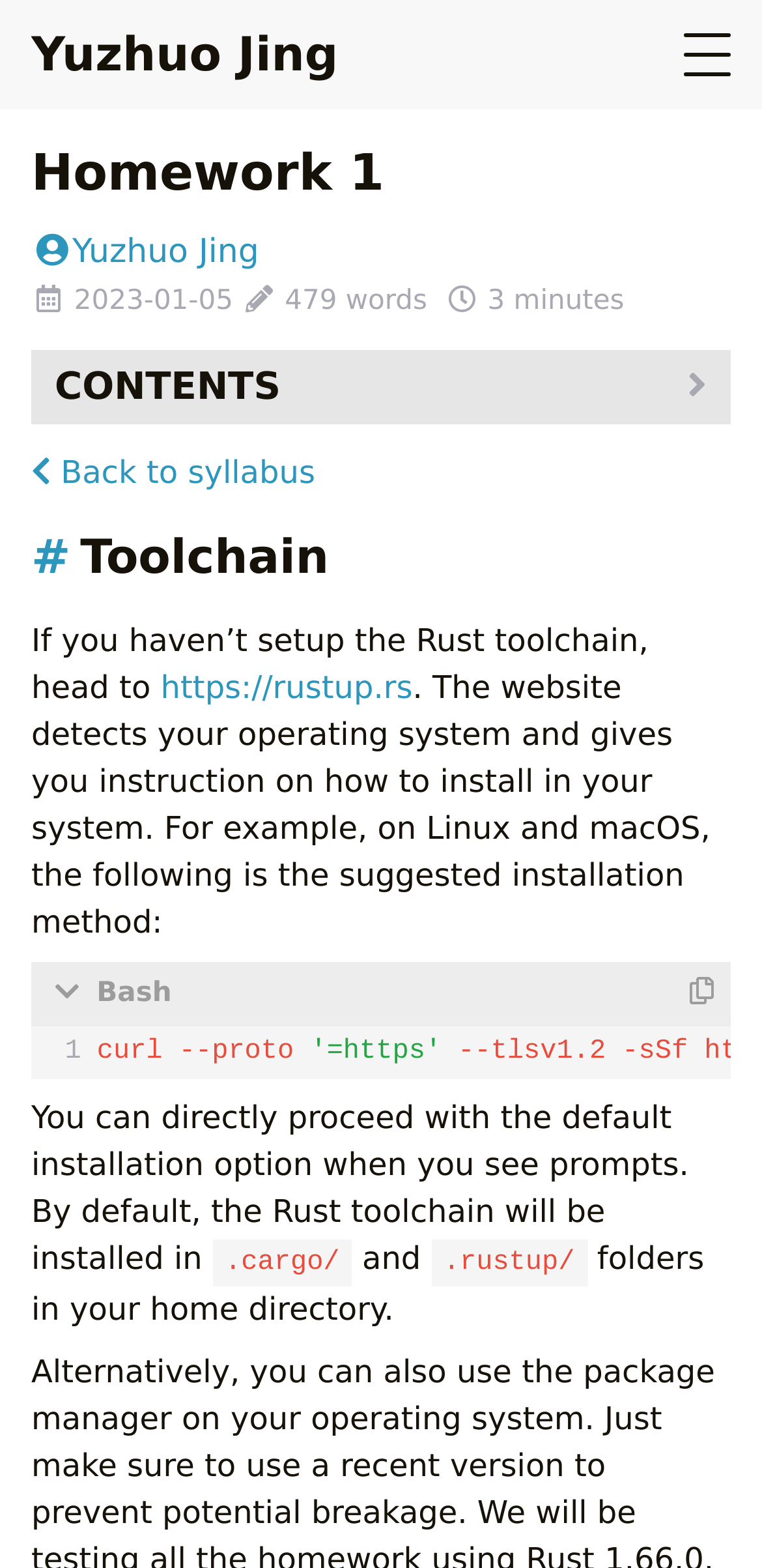Using the format (top-left x, top-left y, bottom-right x, bottom-right y), and given the element description, identify the bounding box coordinates within the screenshot: Back to syllabus

[0.041, 0.289, 0.414, 0.313]